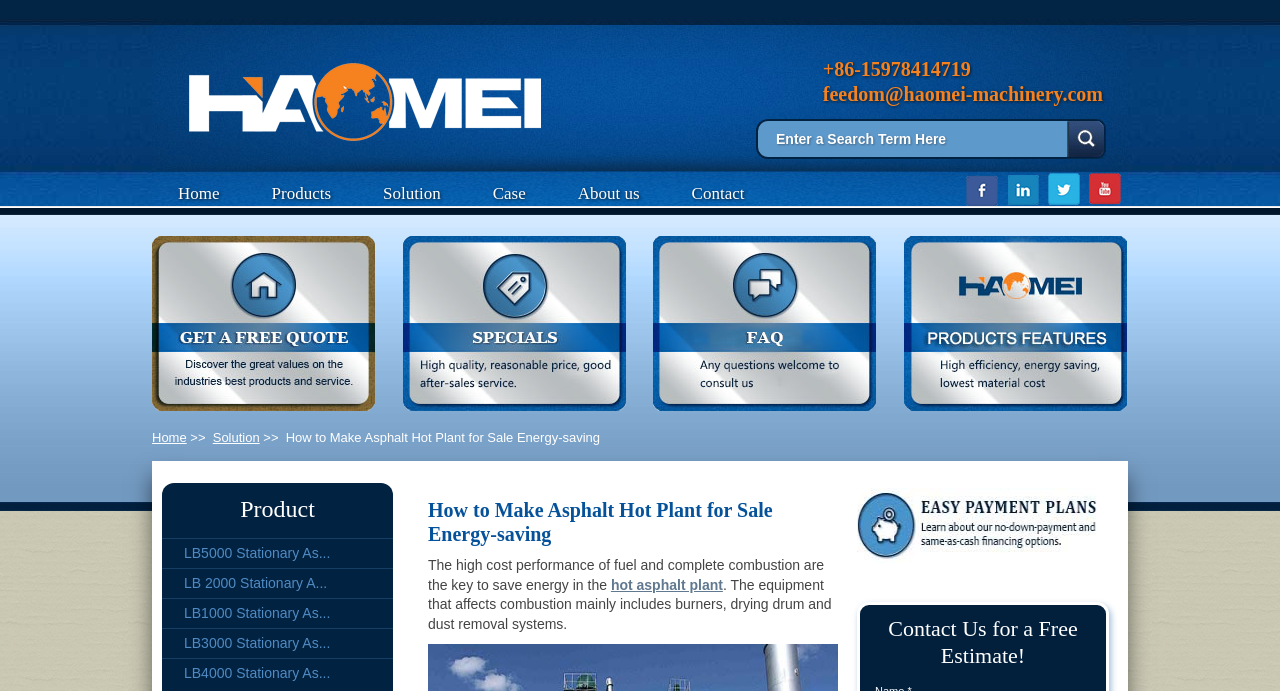Could you find the bounding box coordinates of the clickable area to complete this instruction: "View LB5000 Stationary Asphalt Plant details"?

[0.127, 0.778, 0.307, 0.822]